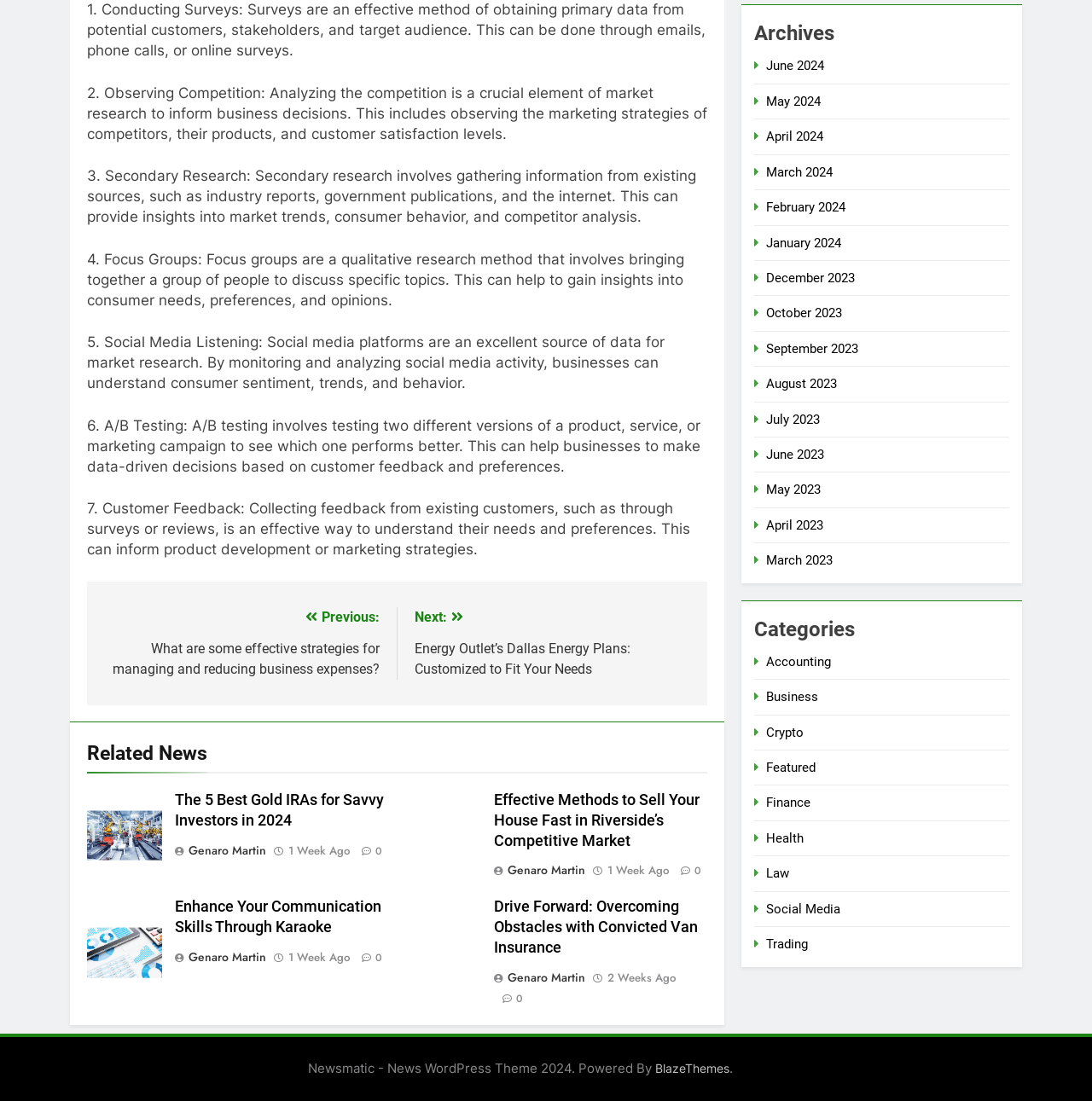Please locate the bounding box coordinates of the region I need to click to follow this instruction: "View the archives for June 2024".

[0.702, 0.053, 0.755, 0.067]